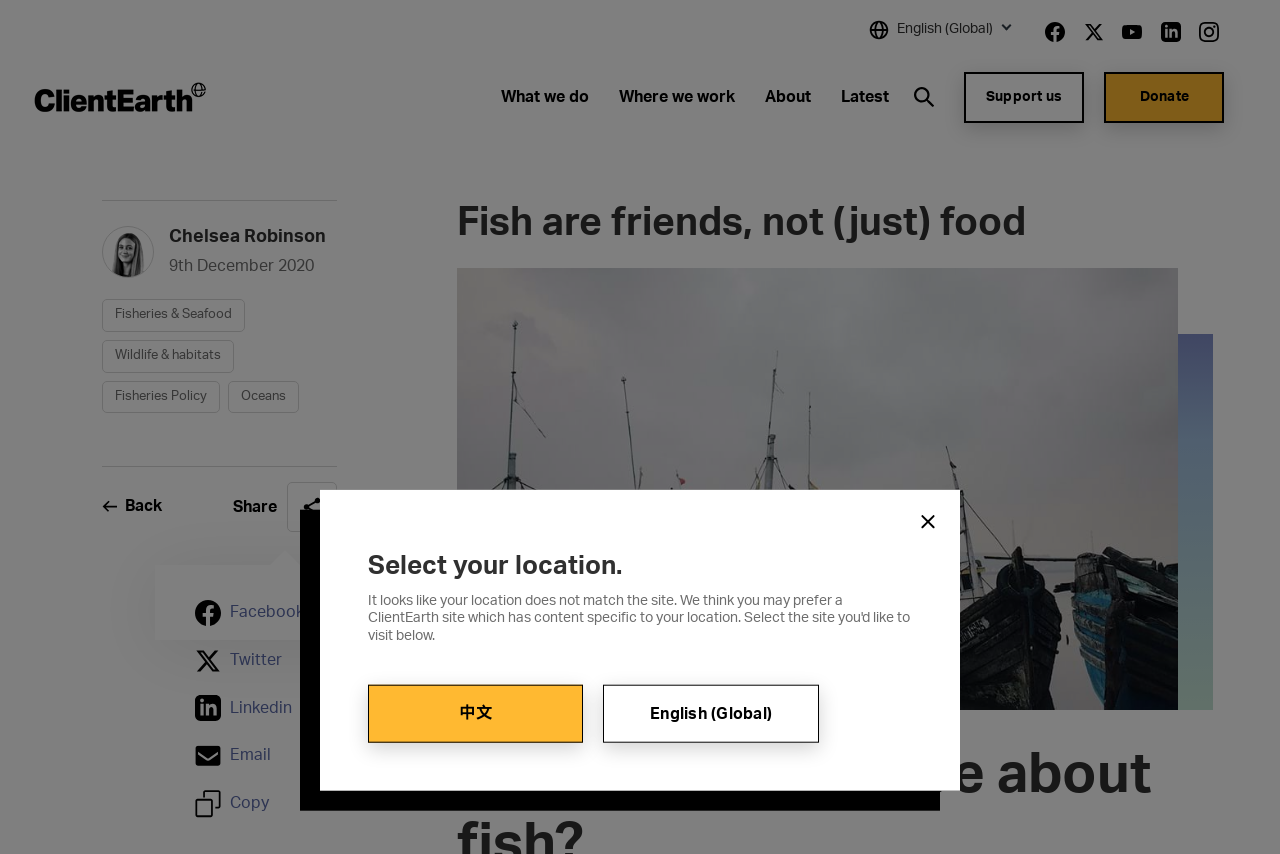Determine the bounding box coordinates of the clickable element to complete this instruction: "Share on social media". Provide the coordinates in the format of four float numbers between 0 and 1, [left, top, right, bottom].

[0.182, 0.565, 0.263, 0.624]